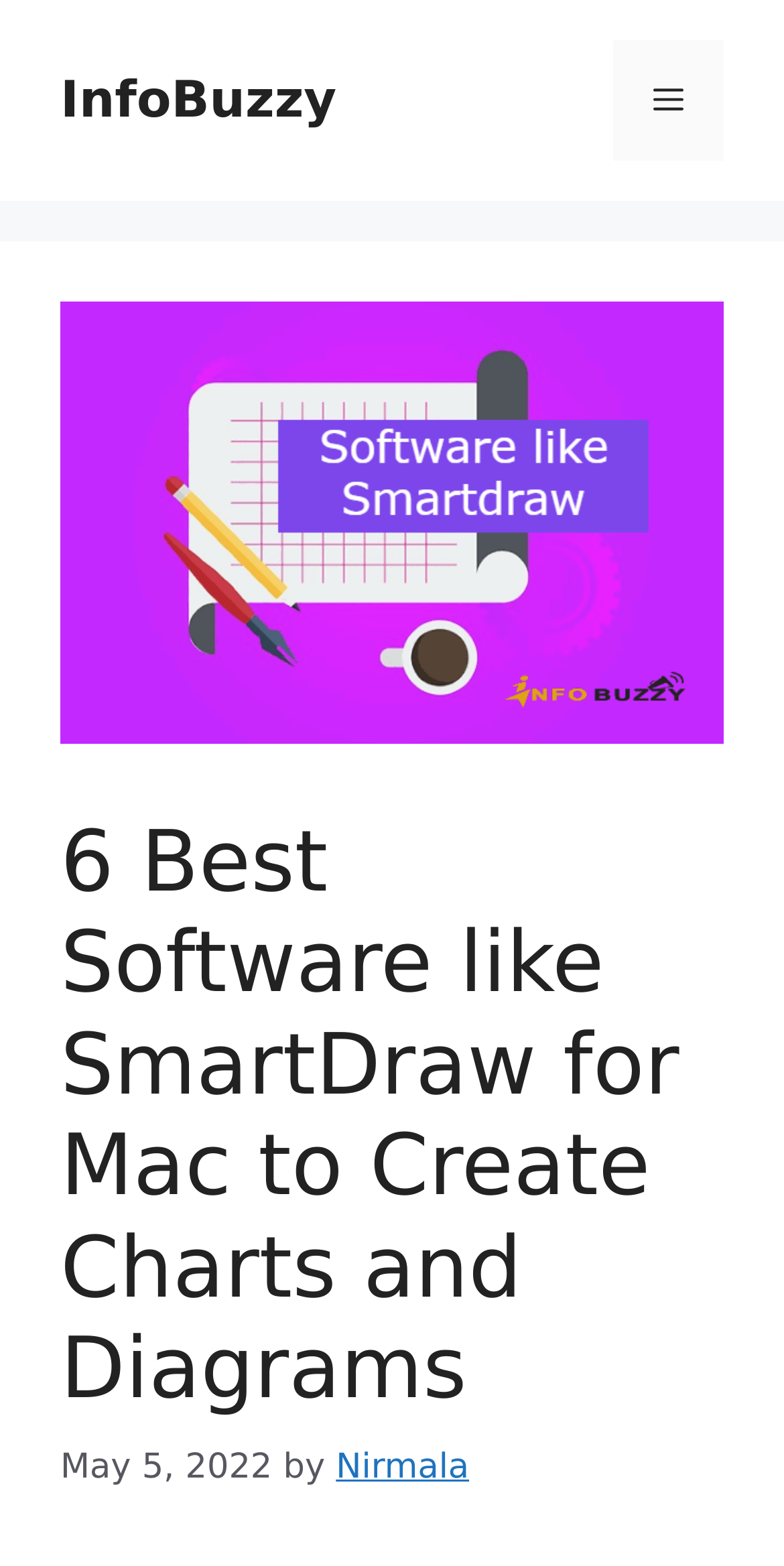Provide a thorough description of the webpage you see.

The webpage is about customizable diagram drawing software, specifically highlighting six options similar to SmartDraw for Mac users to create charts and diagrams. 

At the top of the page, there is a banner with the site's name, "InfoBuzzy", positioned on the left side. To the right of the banner is a navigation menu toggle button labeled "Menu", which is not expanded by default. 

Below the banner, there is a large image related to the topic "Software like Smartdraw", taking up most of the width. 

Underneath the image, there is a header section containing the main title "6 Best Software like SmartDraw for Mac to Create Charts and Diagrams" in a prominent heading. The title is positioned near the top of the section, with the date "May 5, 2022" and the author's name "Nirmala" displayed below it, slightly to the right.